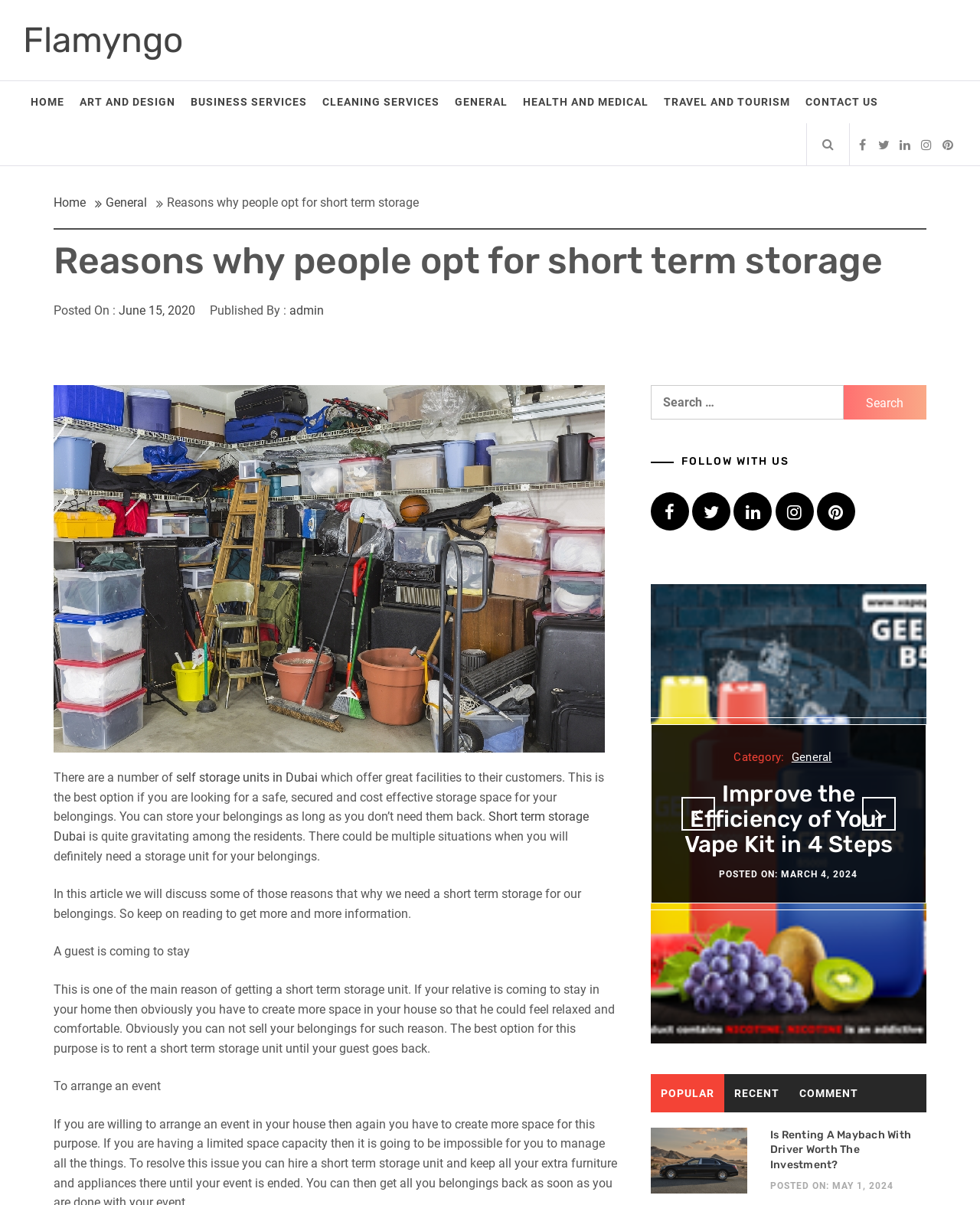Using the element description provided, determine the bounding box coordinates in the format (top-left x, top-left y, bottom-right x, bottom-right y). Ensure that all values are floating point numbers between 0 and 1. Element description: Travel and Tourism

[0.67, 0.067, 0.814, 0.102]